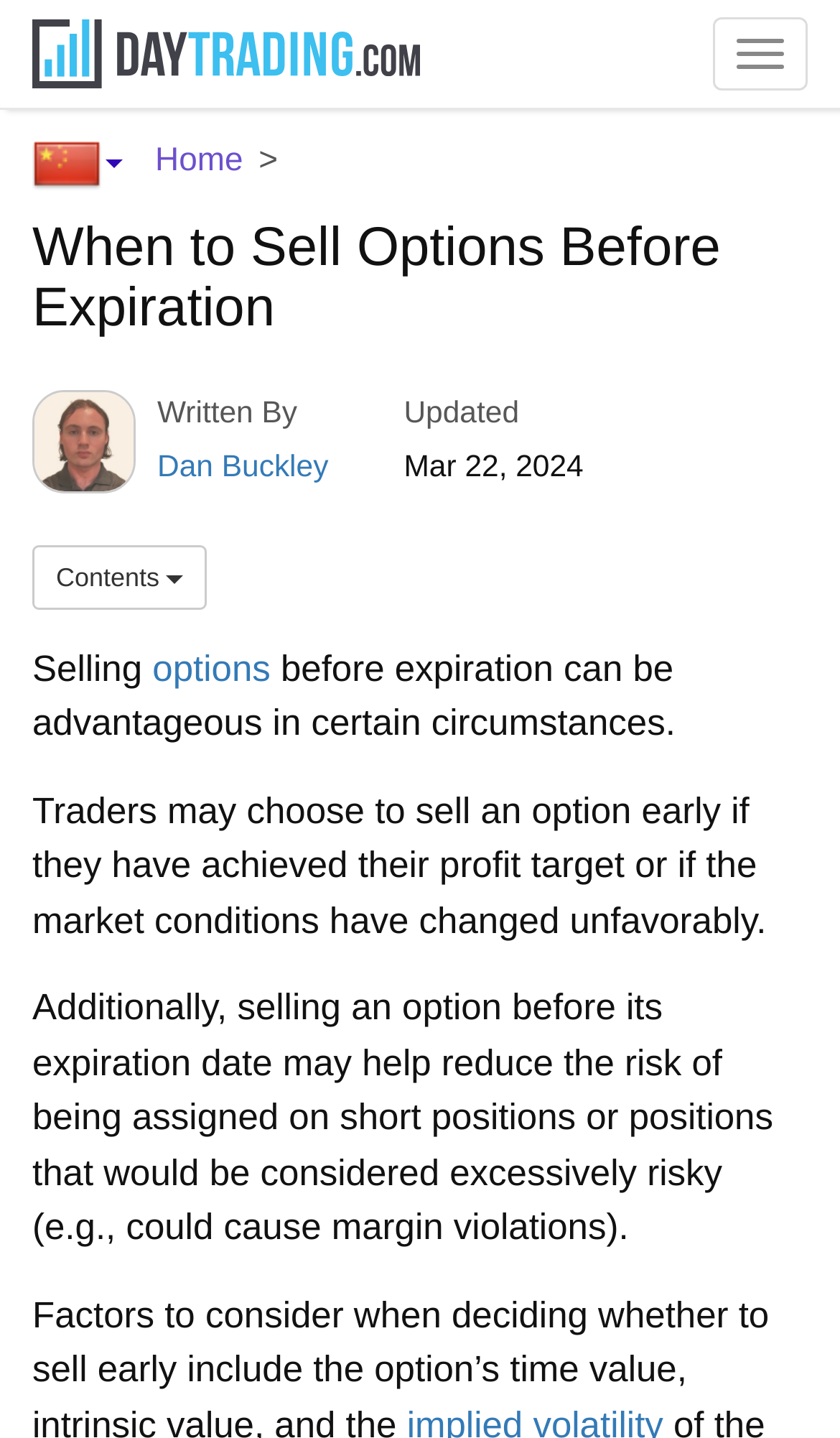What is the author of this article?
From the screenshot, provide a brief answer in one word or phrase.

Dan Buckley